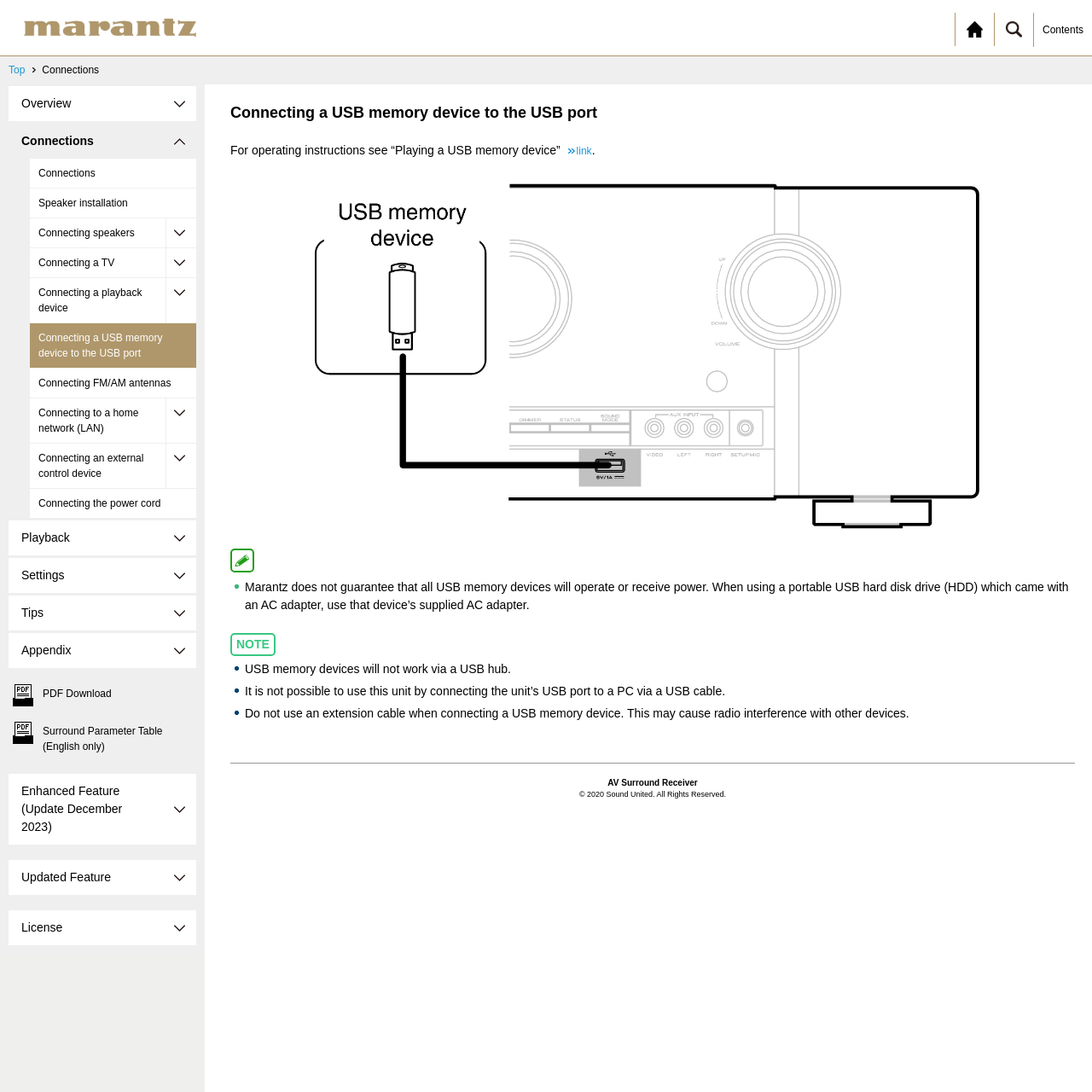Given the element description, predict the bounding box coordinates in the format (top-left x, top-left y, bottom-right x, bottom-right y). Make sure all values are between 0 and 1. Here is the element description: PDF Download

[0.008, 0.622, 0.18, 0.648]